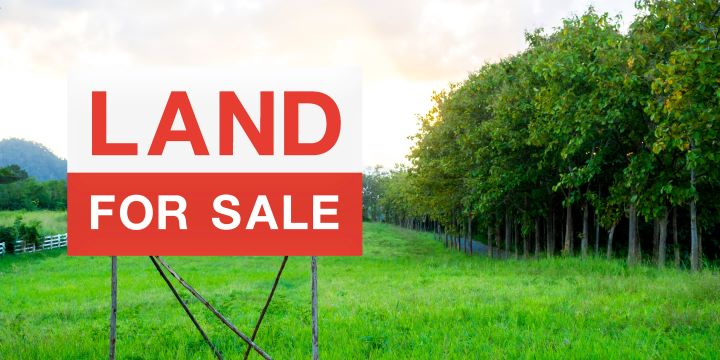Please reply to the following question with a single word or a short phrase:
What is visible in the background of the image?

Mountains